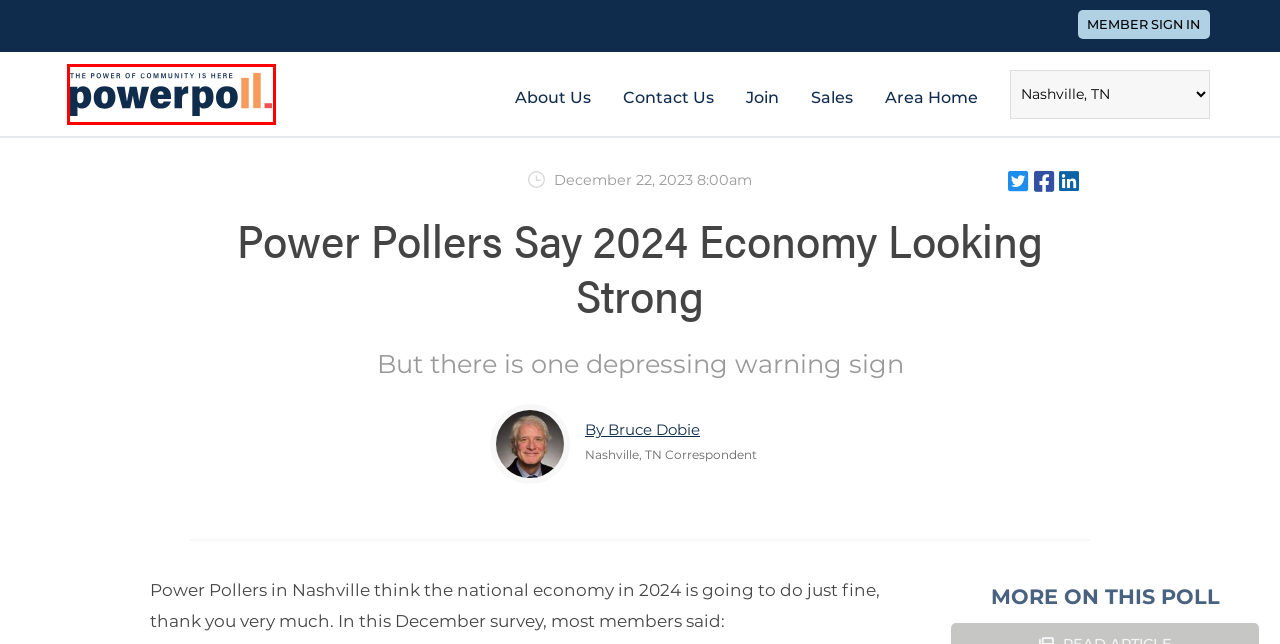Inspect the provided webpage screenshot, concentrating on the element within the red bounding box. Select the description that best represents the new webpage after you click the highlighted element. Here are the candidates:
A. Power Poll Administration Dashboard
B. Belmont University | A Private Christ-Centered College in Nashville
C. BHA Strategy
D. Home - Spencer Fane
E. Power Poll | The Power of Community is Here
F. Home - KraftCPAs
G. Power Poll Nashville
H. Trump’s Got Nomination in the Bag | Power Poll

E